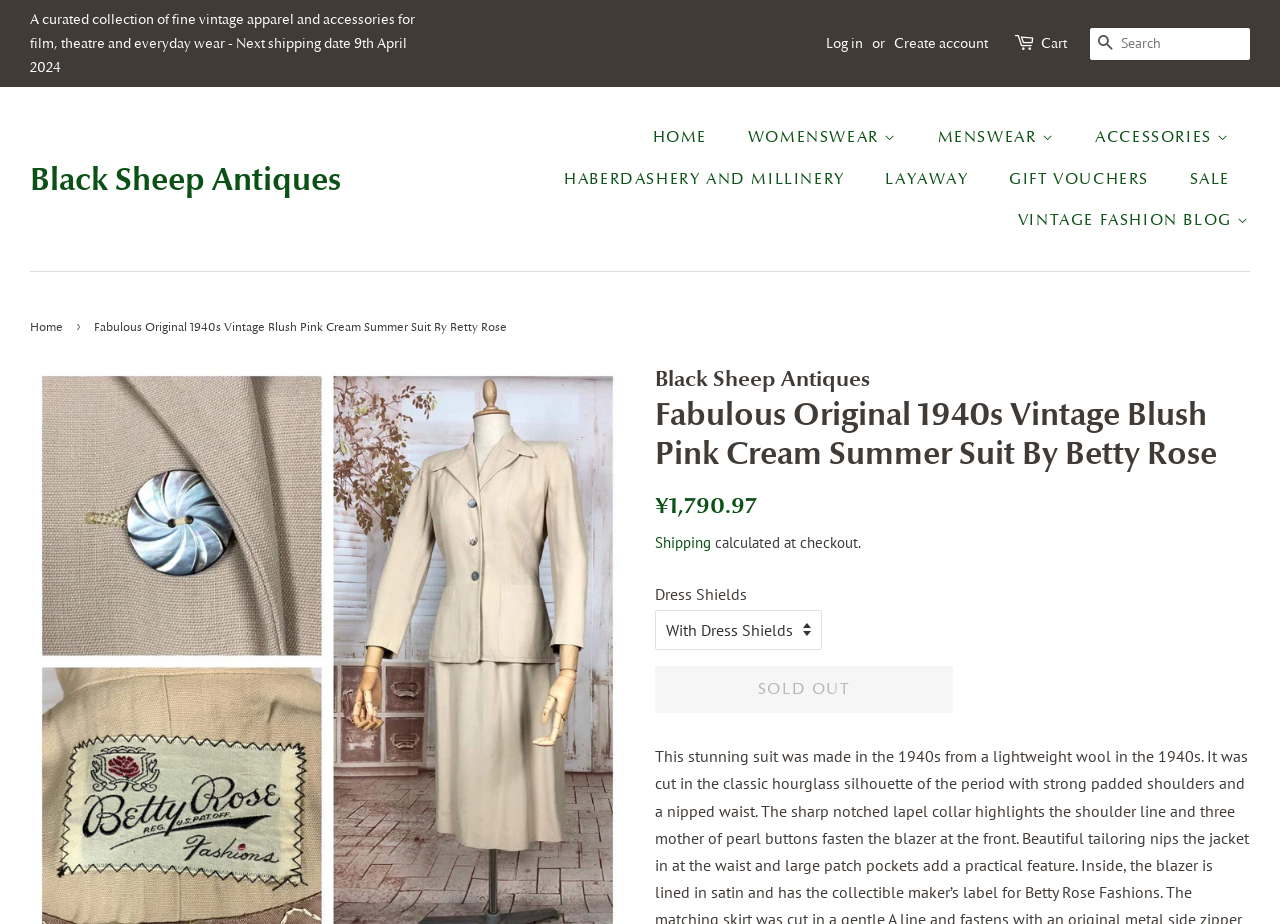Given the description "Black Sheep Antiques", provide the bounding box coordinates of the corresponding UI element.

[0.023, 0.173, 0.266, 0.215]